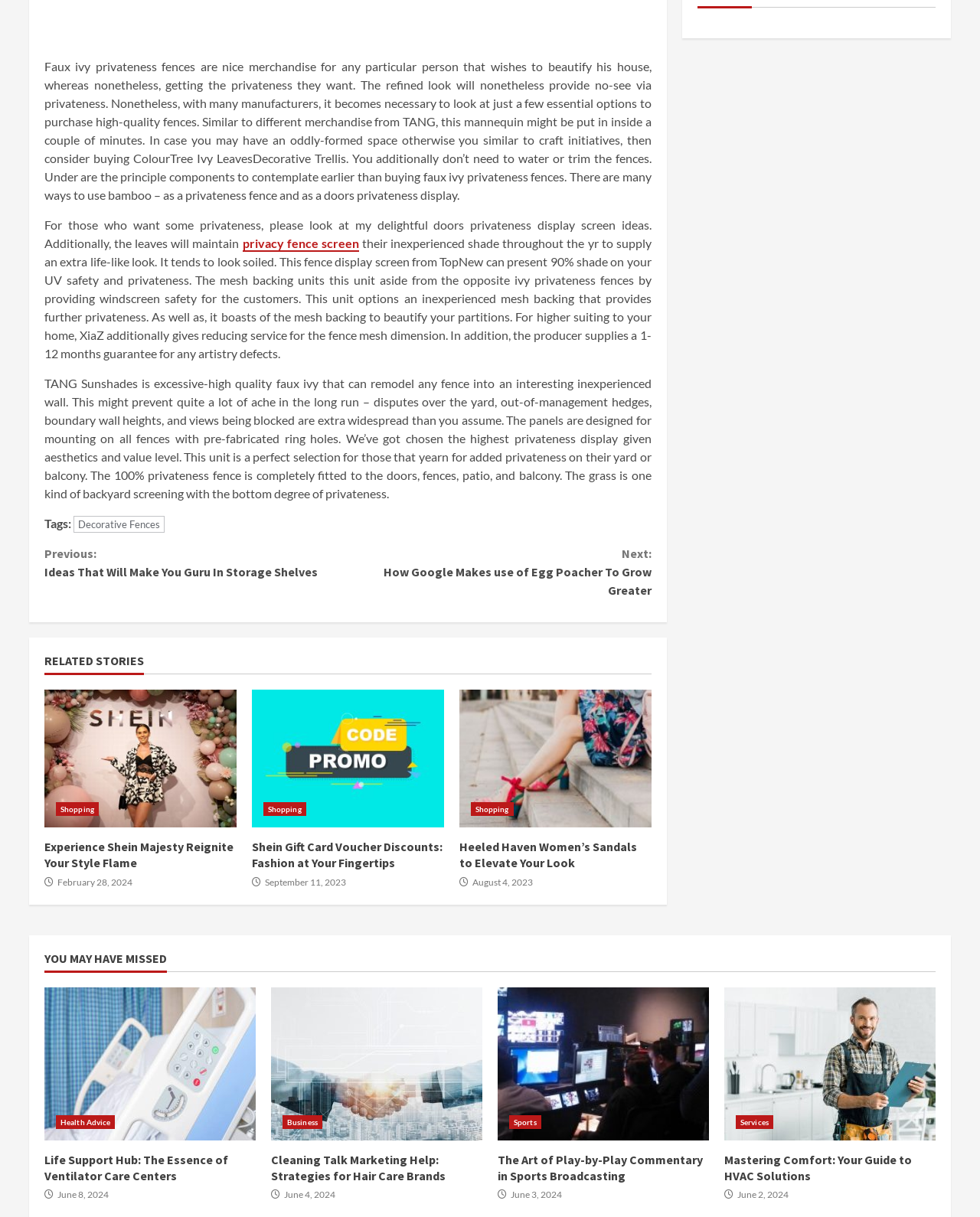Based on the visual content of the image, answer the question thoroughly: How many minutes does it take to install the TANG fence screen?

The article mentions that the TANG fence screen can be installed in just a couple of minutes, making it a convenient option for customers.